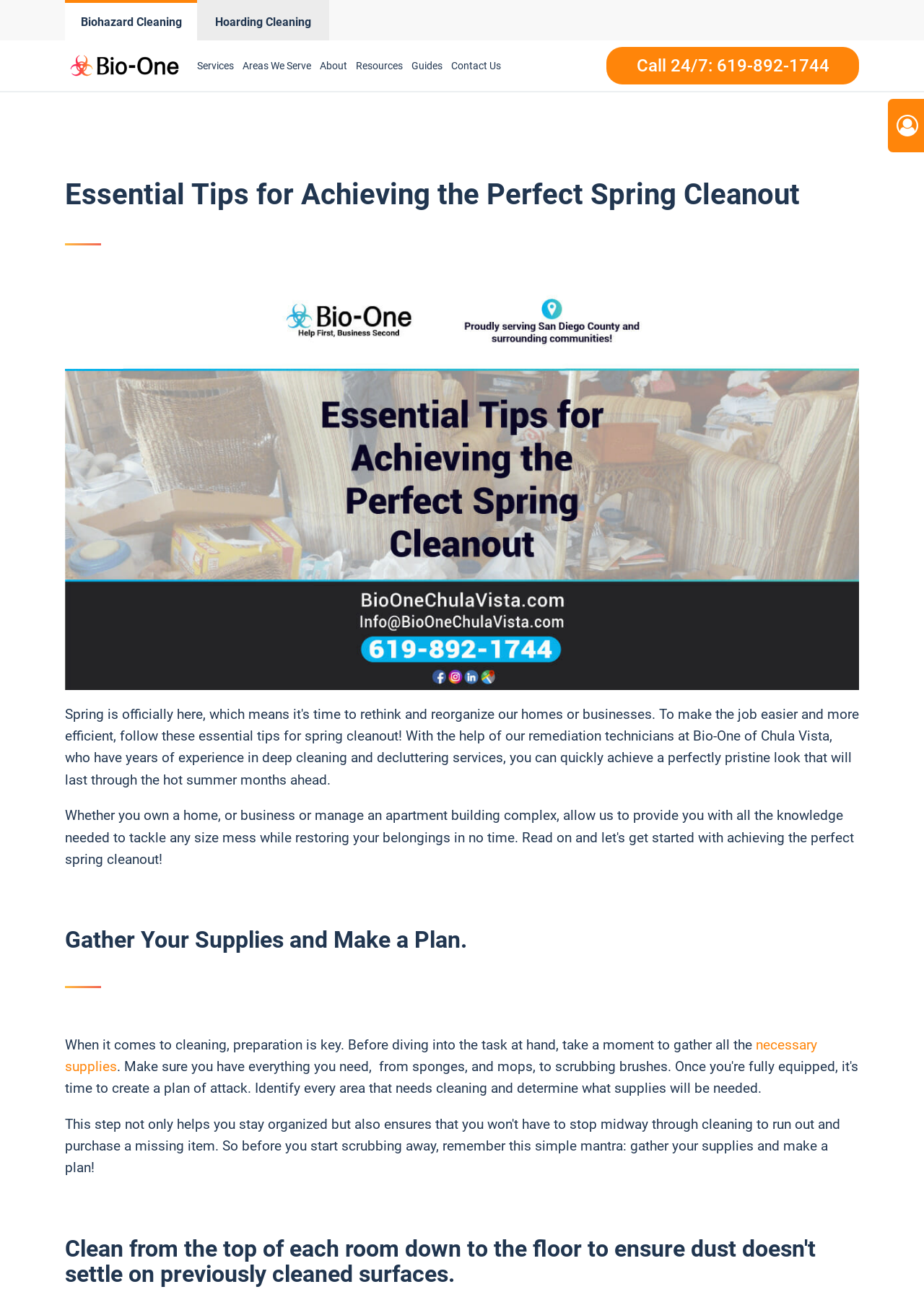Using the element description: "Contact Us", determine the bounding box coordinates for the specified UI element. The coordinates should be four float numbers between 0 and 1, [left, top, right, bottom].

[0.484, 0.033, 0.547, 0.068]